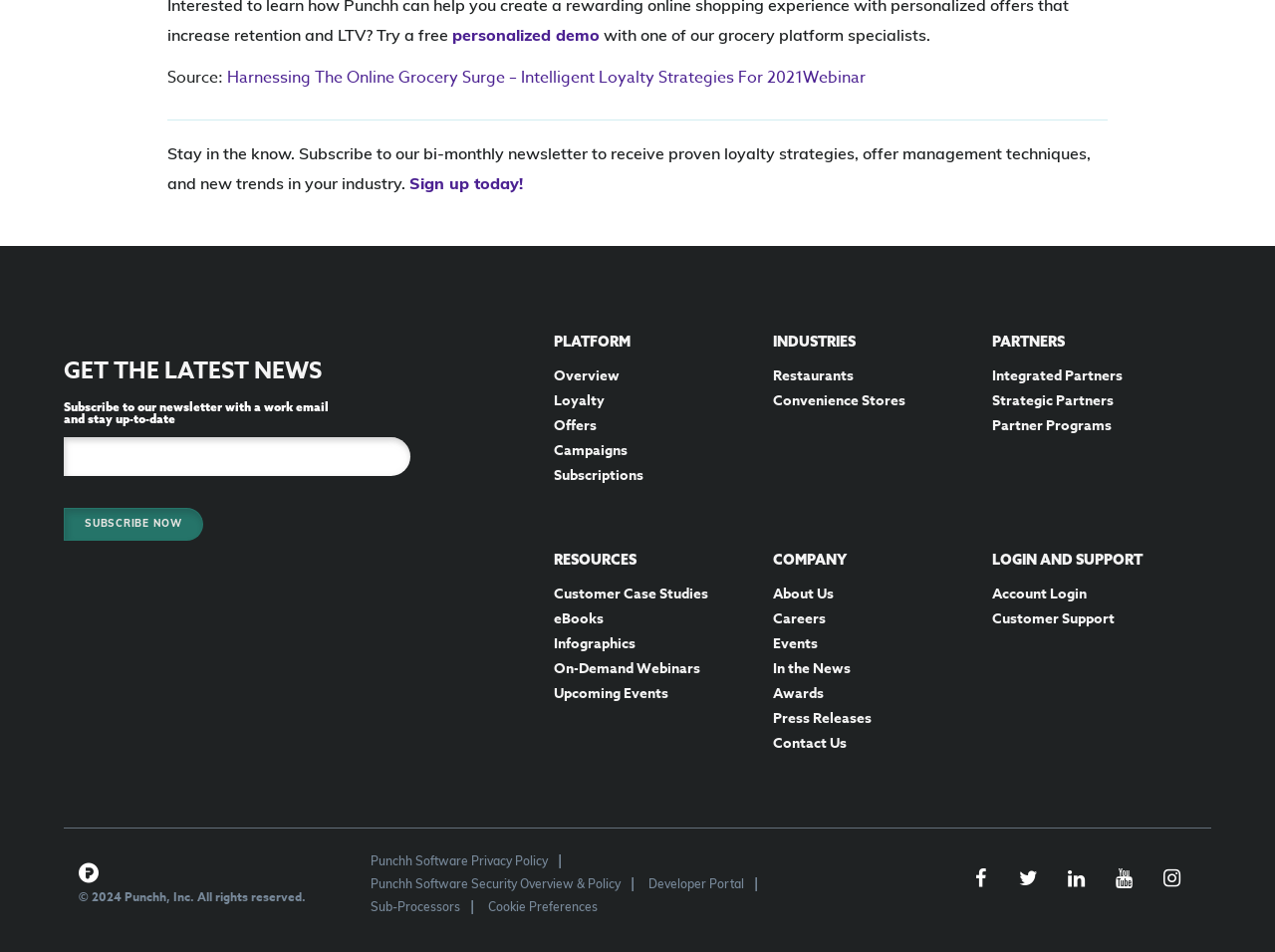Locate the bounding box coordinates of the area that needs to be clicked to fulfill the following instruction: "View customer case studies". The coordinates should be in the format of four float numbers between 0 and 1, namely [left, top, right, bottom].

[0.435, 0.616, 0.556, 0.633]